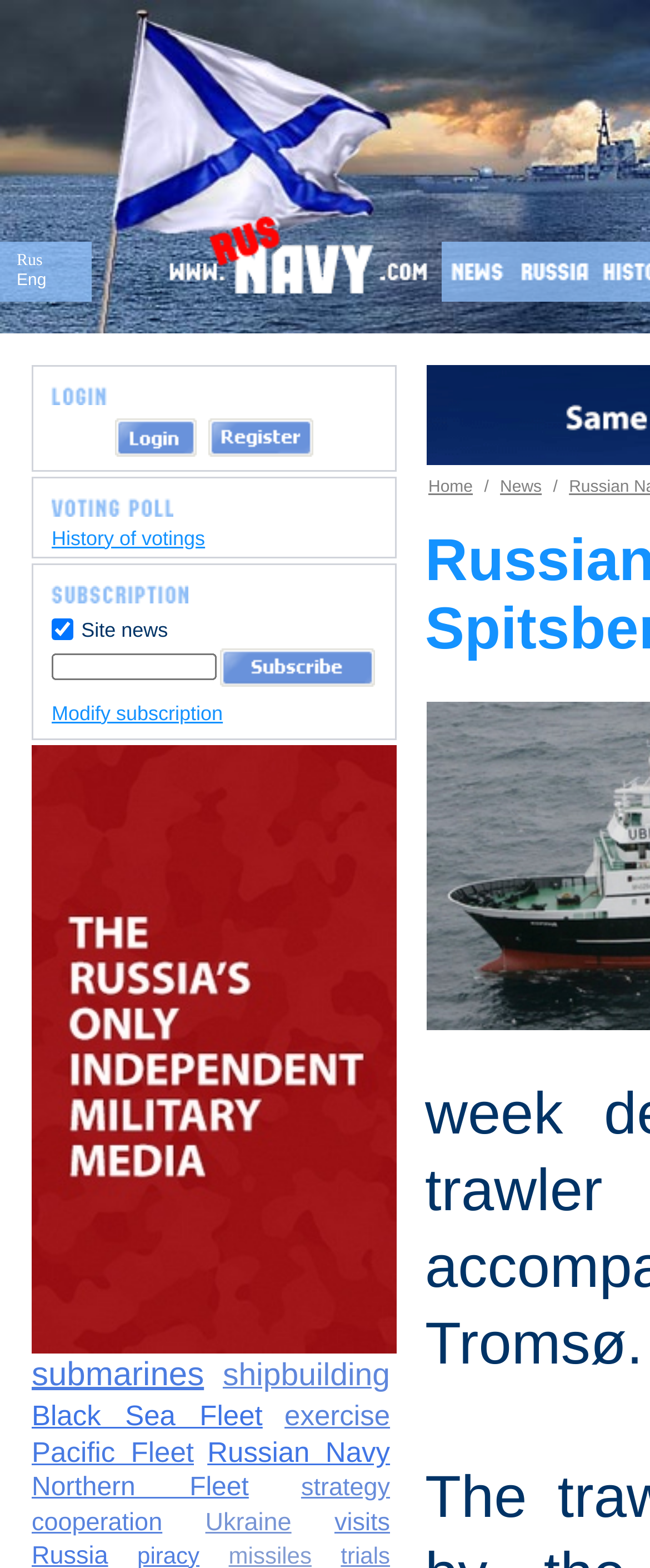What is the language of the webpage?
Refer to the screenshot and answer in one word or phrase.

Russian and English